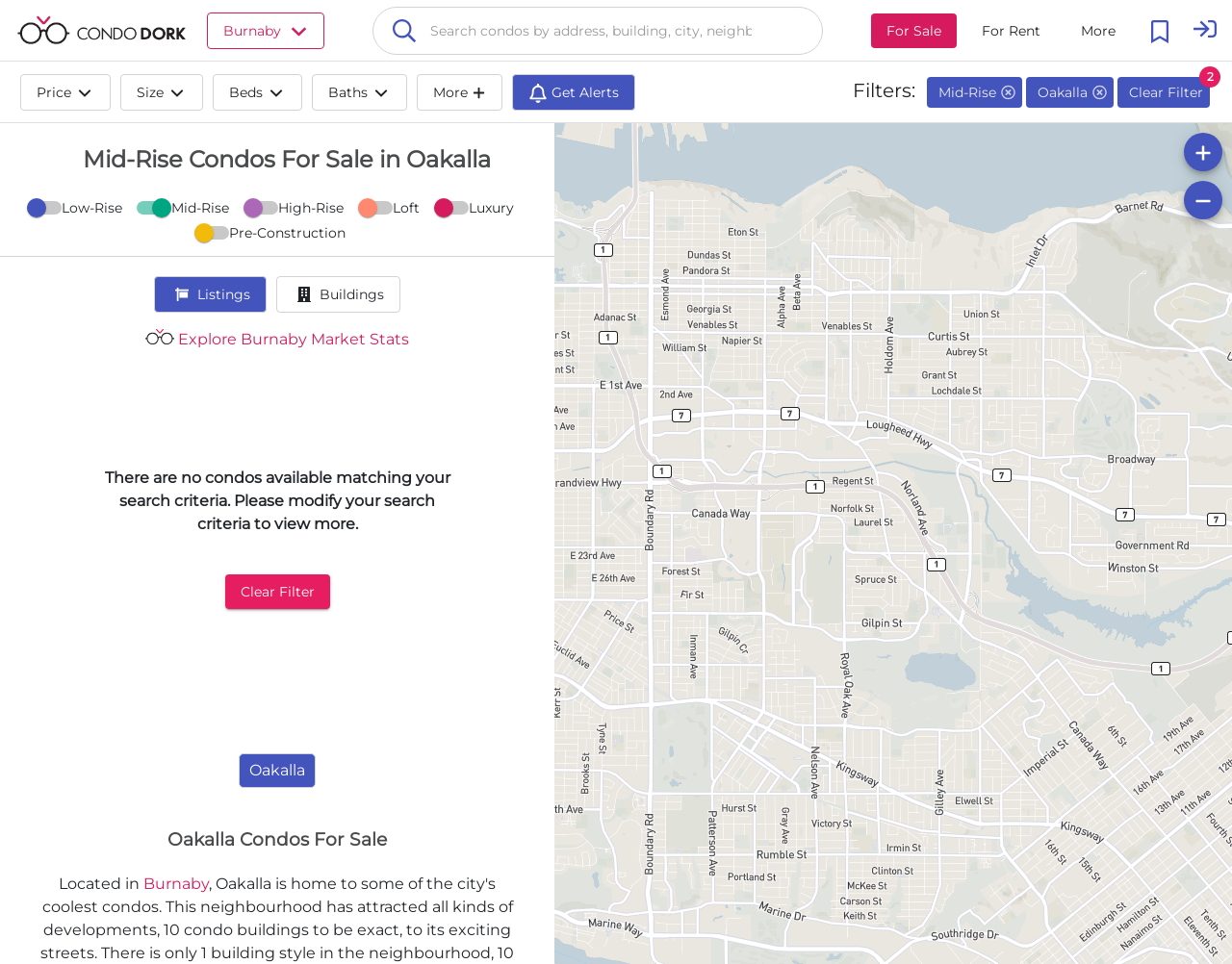Can you show the bounding box coordinates of the region to click on to complete the task described in the instruction: "Explore the webpage about SẮT NGHỆ THUẬT TÂM ĐỨC"?

None